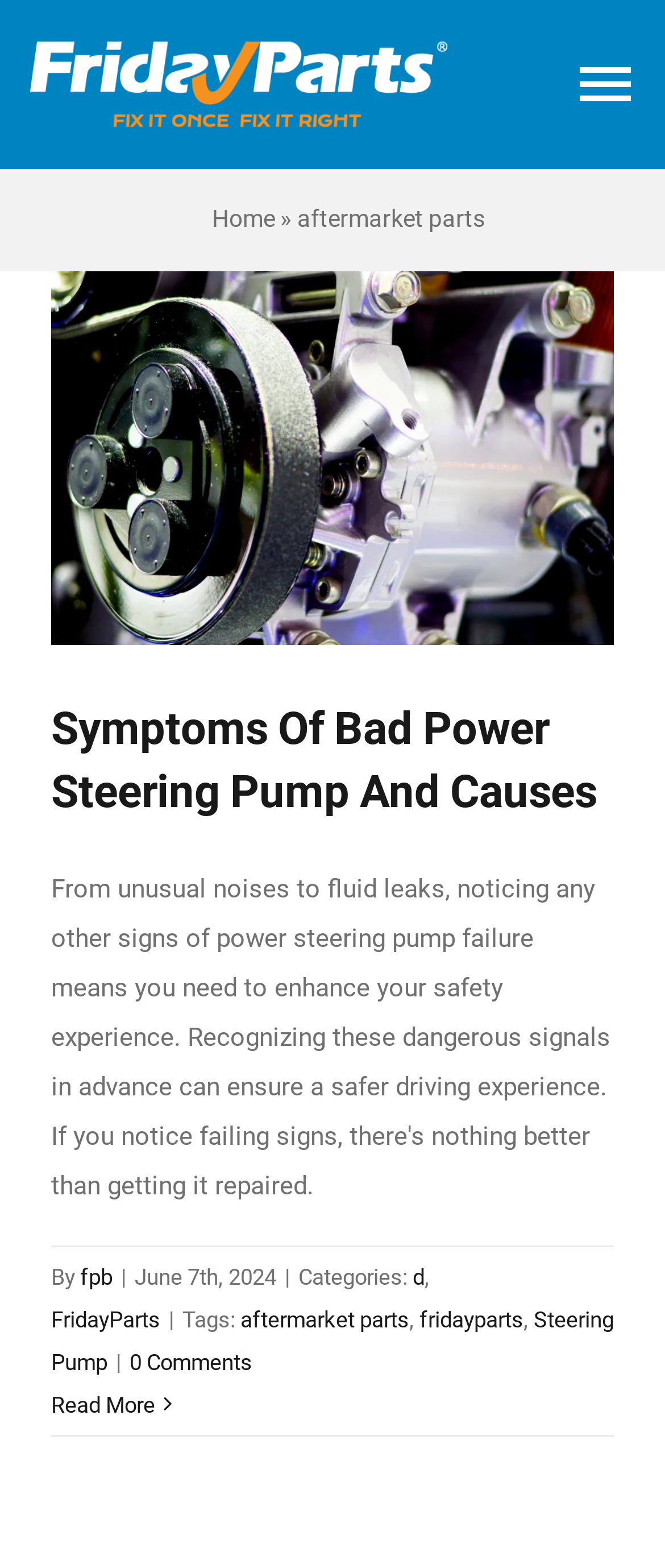What is the date of the article?
Provide a fully detailed and comprehensive answer to the question.

The date of the article can be found in the 'June 7th, 2024' section on the page, which indicates the publication date of the article.